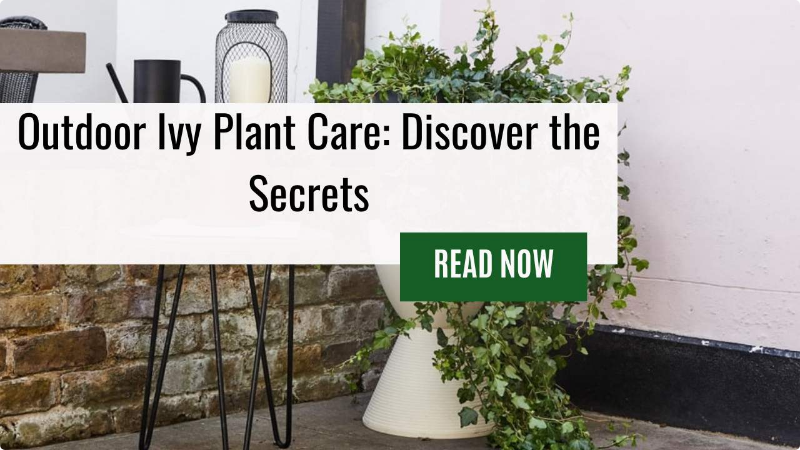Generate an elaborate caption for the image.

The image showcases a stylish outdoor setting featuring a prominent display of ivy plants. In the foreground, a ceramic pot is overflowing with lush green ivy, illustrating its vibrant growth and suitability for outdoor spaces. Behind the potted ivy, there are modern elements of decor, including a sleek table accompanied by a minimalist lantern, creating an inviting ambiance. The backdrop features a subtle, light-colored wall that contrasts with the earthy tones of the brick and the greenery. Overlaying the image is a bold caption that reads, "Outdoor Ivy Plant Care: Discover the Secrets," inviting viewers to learn more about maintaining this versatile plant. A prominent "READ NOW" button adds a call to action, encouraging engagement with the content. This composition not only emphasizes the aesthetic appeal of ivy but also highlights its potential as a low-maintenance landscaping option.